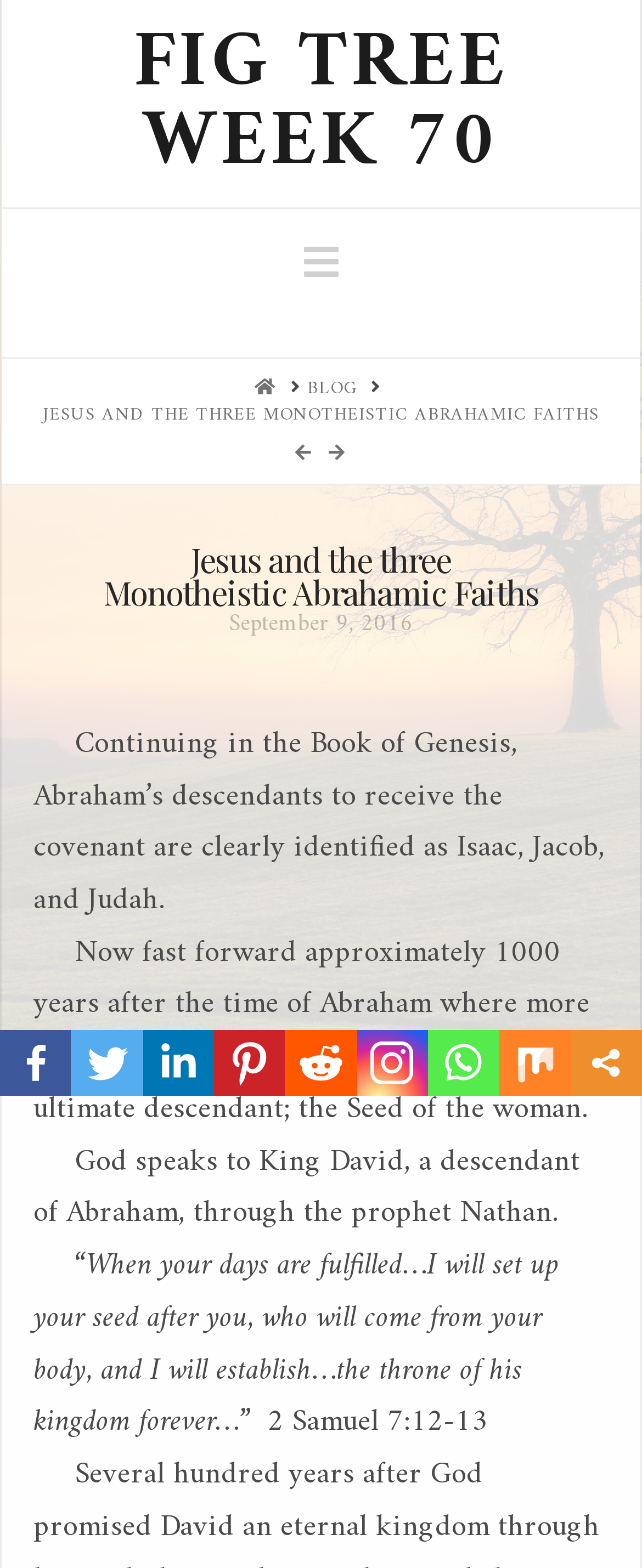Who is the king mentioned in the article?
Refer to the image and provide a one-word or short phrase answer.

King David